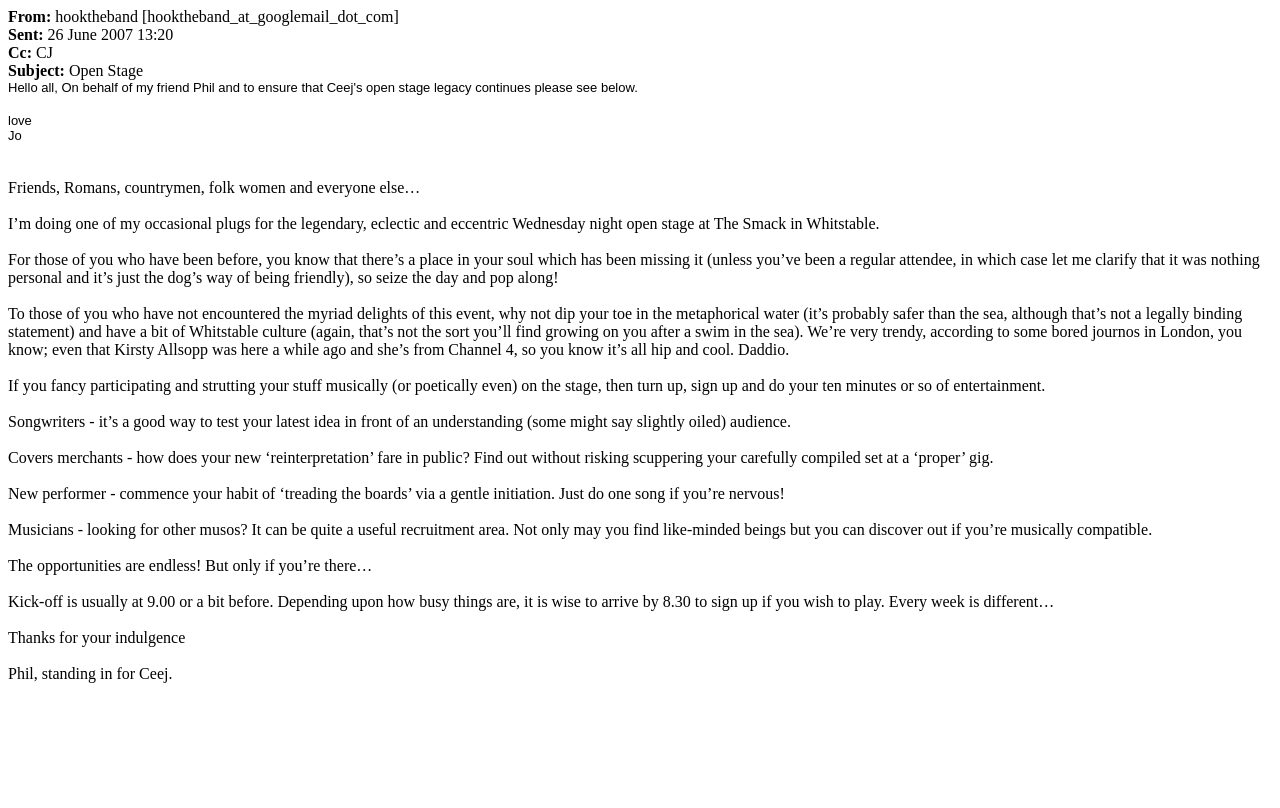Examine the image and give a thorough answer to the following question:
What is the subject of this message?

The subject of the message is 'Open Stage', which is displayed next to the 'Subject:' label.